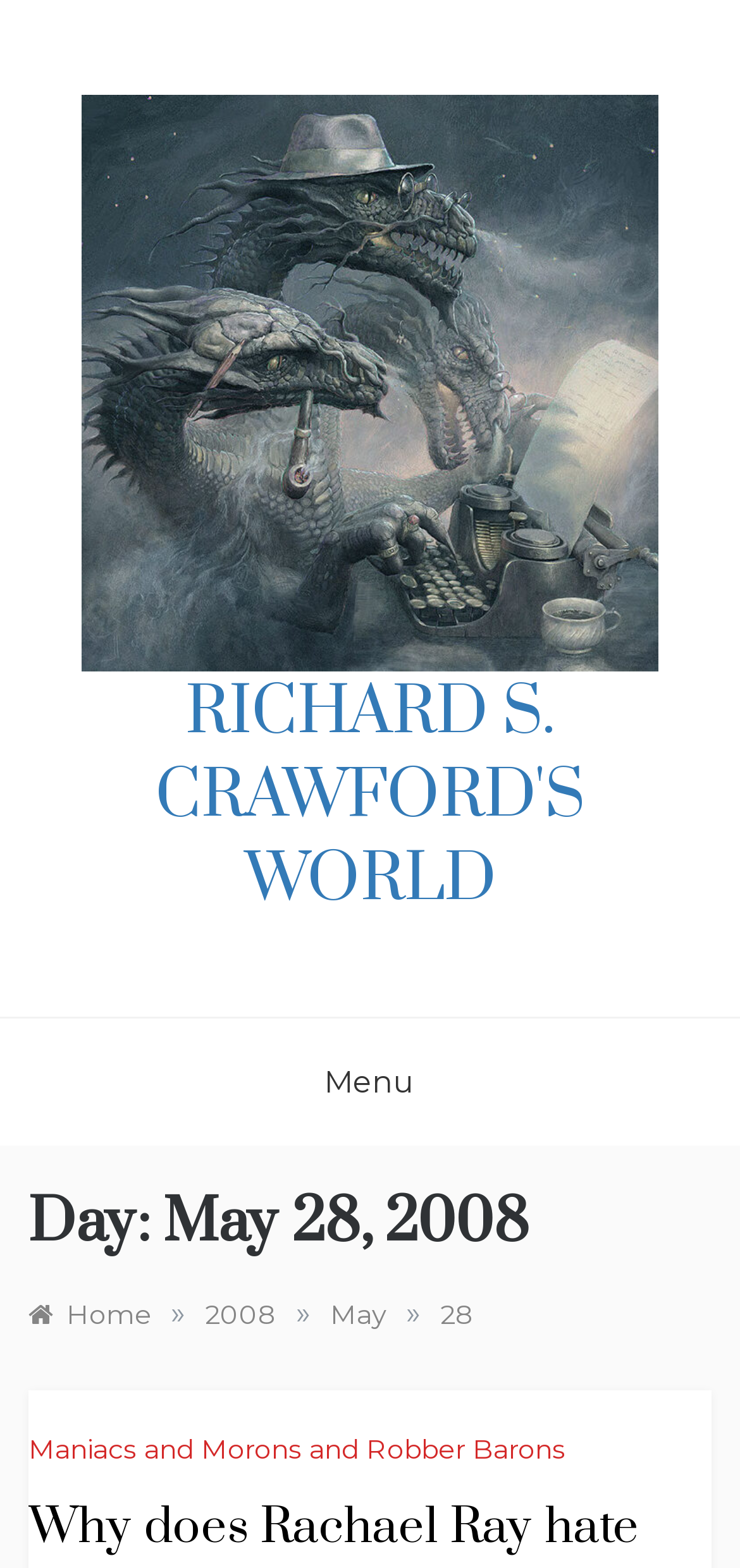Determine the bounding box coordinates for the UI element matching this description: "parent_node: RICHARD S. CRAWFORD'S WORLD".

[0.11, 0.231, 0.89, 0.254]